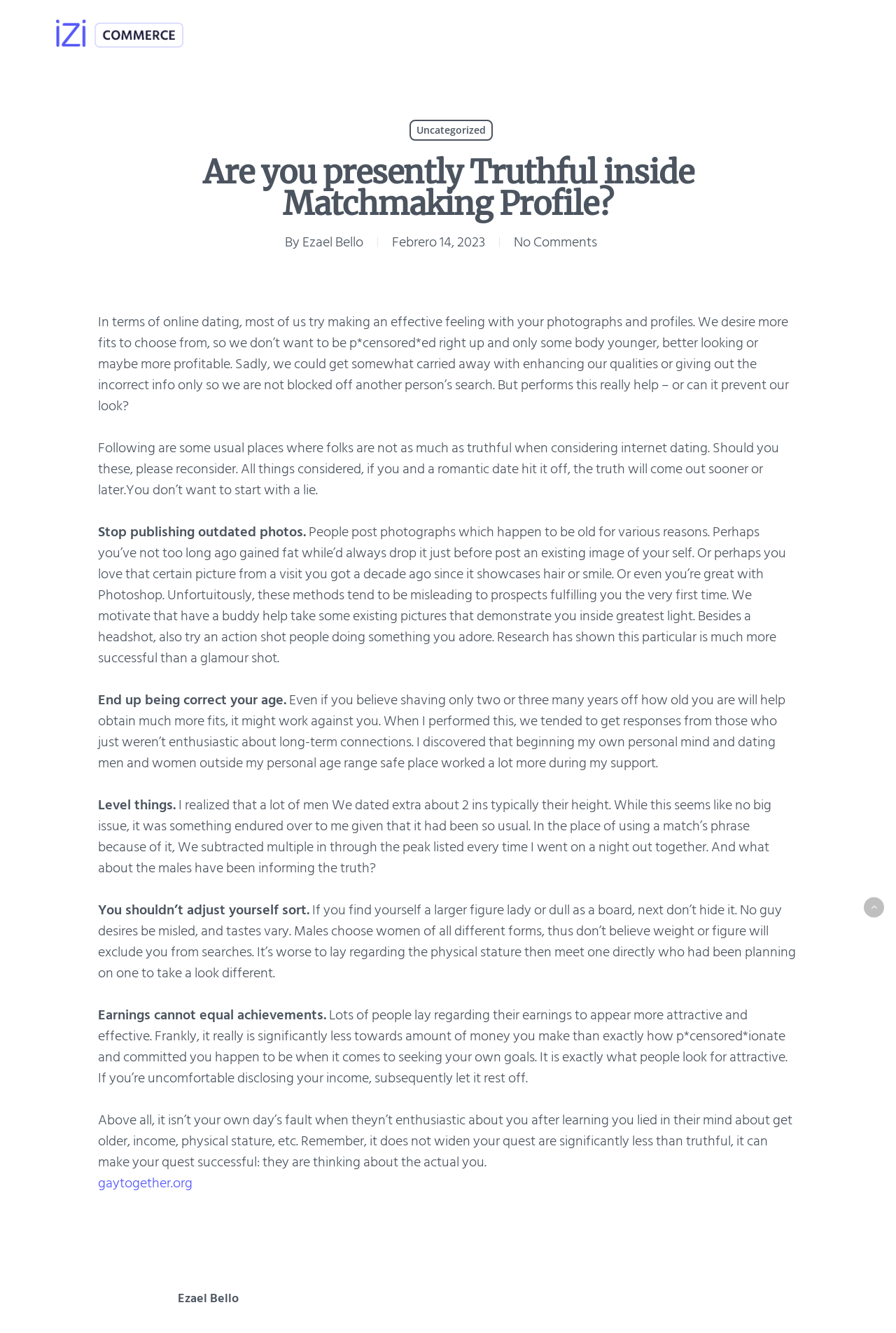Please answer the following question as detailed as possible based on the image: 
What is the topic of the article?

I determined the topic of the article by reading the title and the content of the article. The title mentions 'Matchmaking Profile' and the content talks about online dating and being truthful in profiles, so I concluded that the topic is online dating.